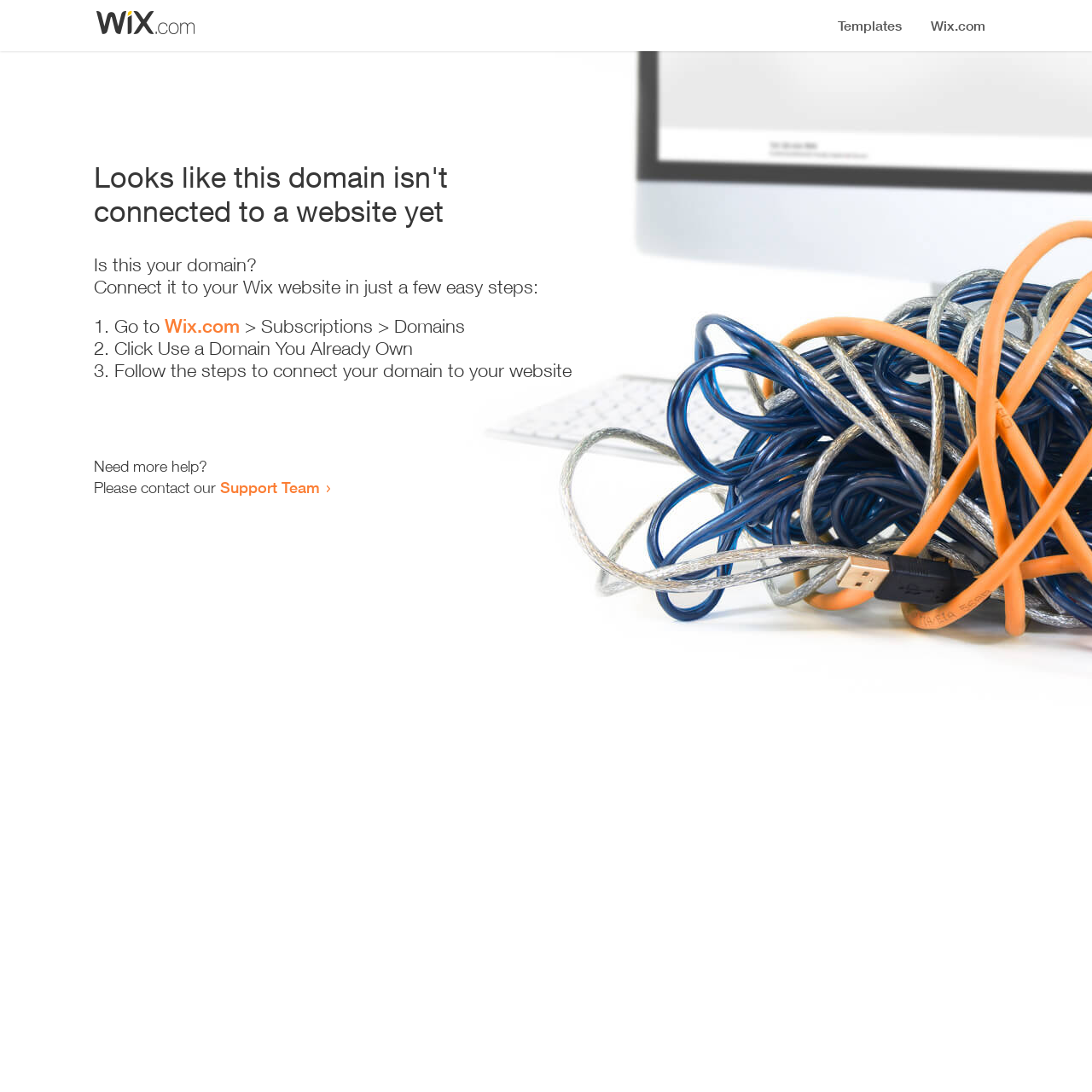Show the bounding box coordinates for the HTML element described as: "Wix.com".

[0.151, 0.288, 0.22, 0.309]